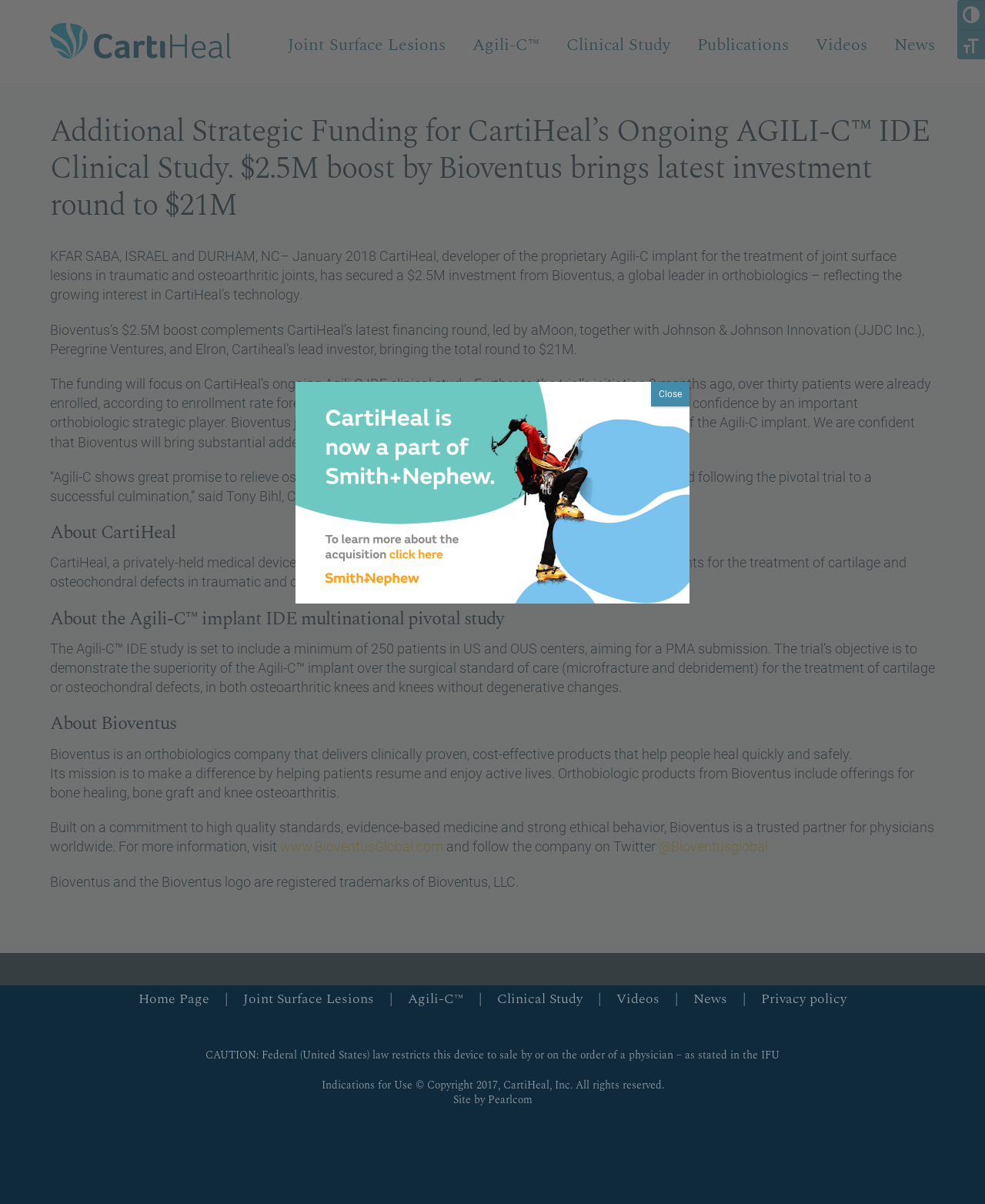Locate the bounding box coordinates of the element that should be clicked to fulfill the instruction: "Read about CartiHeal".

[0.051, 0.433, 0.949, 0.453]